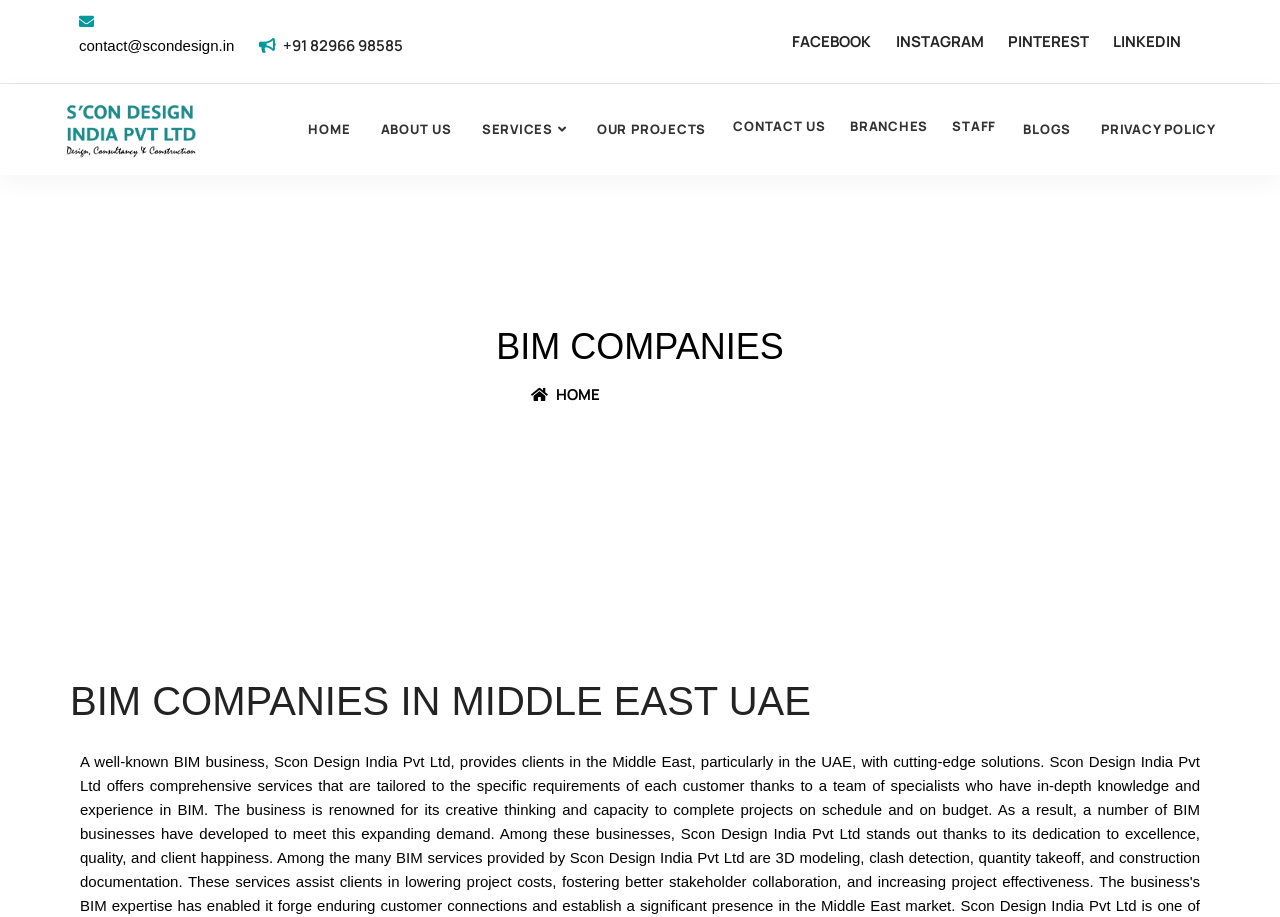How can I contact the company?
Refer to the image and provide a thorough answer to the question.

I found the contact information by looking at the top of the page, which displays a phone number '+91 82966 98585' and an email address 'contact@scondesign.in'.